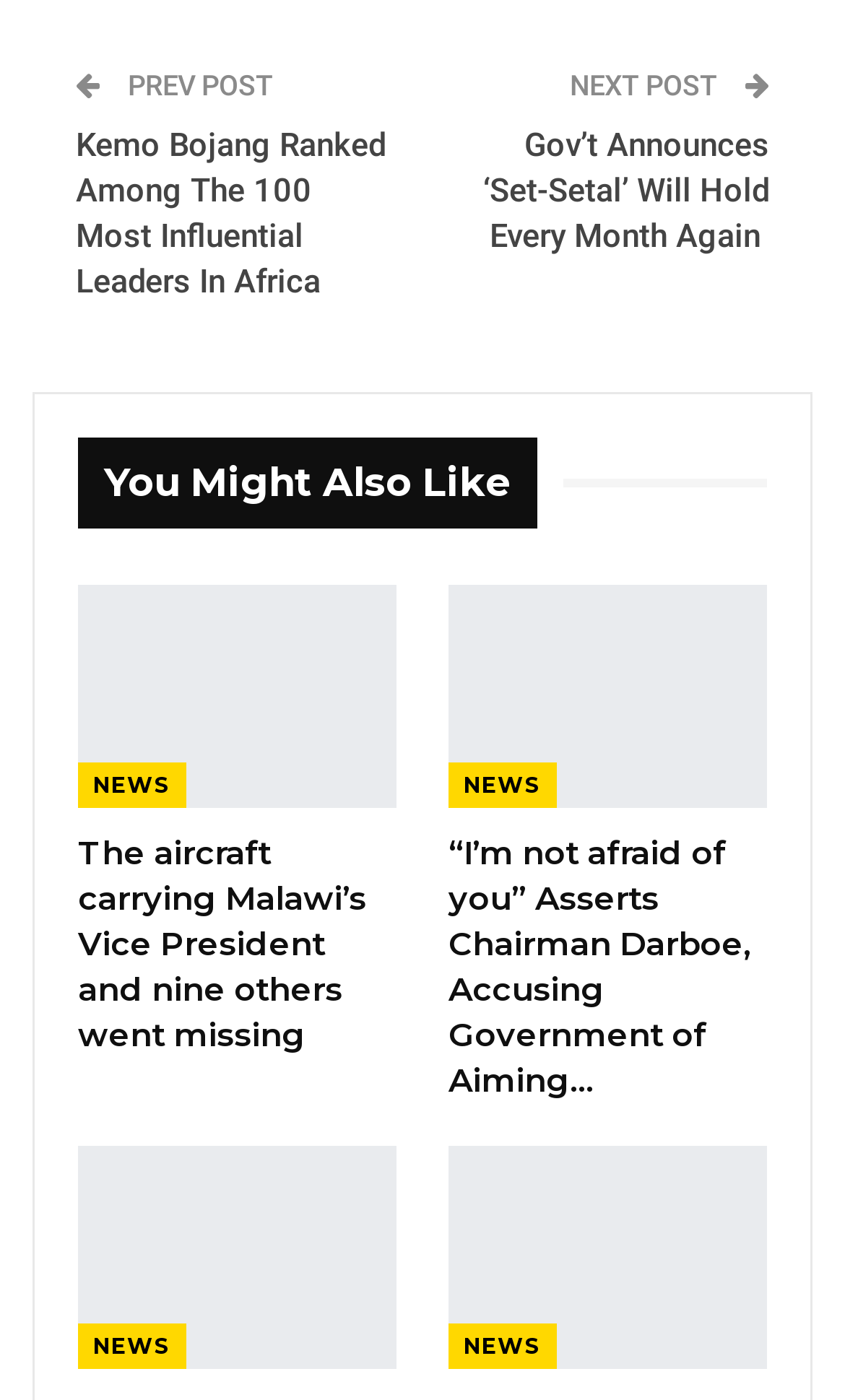Consider the image and give a detailed and elaborate answer to the question: 
What are the two navigation buttons at the top?

The two navigation buttons at the top are 'PREV POST' and 'NEXT POST', which allow the reader to navigate to the previous or next article in the sequence.